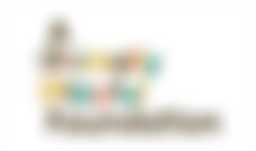Offer a detailed explanation of what is depicted in the image.

The image displays the logo of a foundation focused on promoting playfulness and creativity. The design features a stylized, minimalist representation that likely emphasizes the enchanting aspect of play. The typography is playful and vibrant, incorporating a mix of colors that suggest joy and innovation. Beneath the graphical elements, the word "Foundation" is prominently displayed, highlighting the organization’s mission to serve as a charitable entity. This logo encapsulates the foundation's dedication to inspiring progress through the power of play, appealing to both children and adults alike.